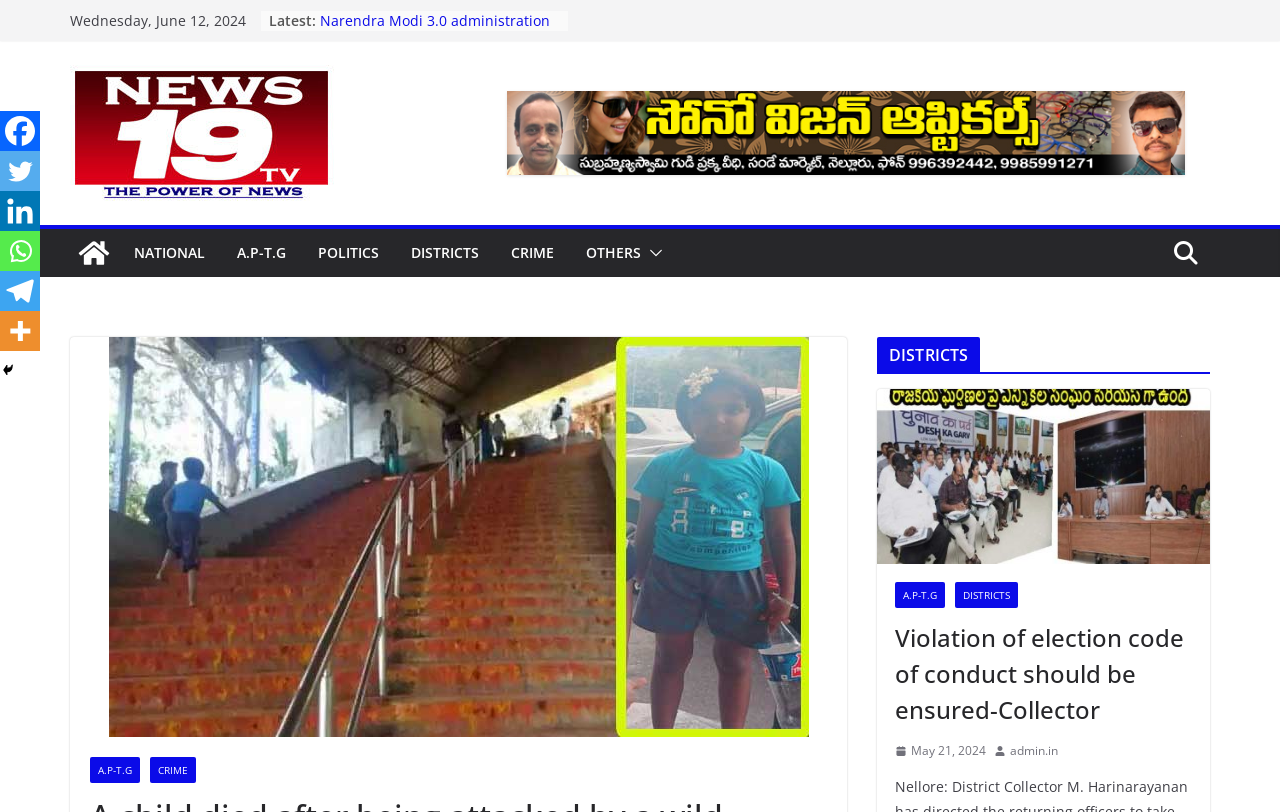What social media platforms are available at the bottom of the webpage?
Refer to the image and provide a concise answer in one word or phrase.

Facebook, Twitter, Linkedin, Whatsapp, Telegram, More